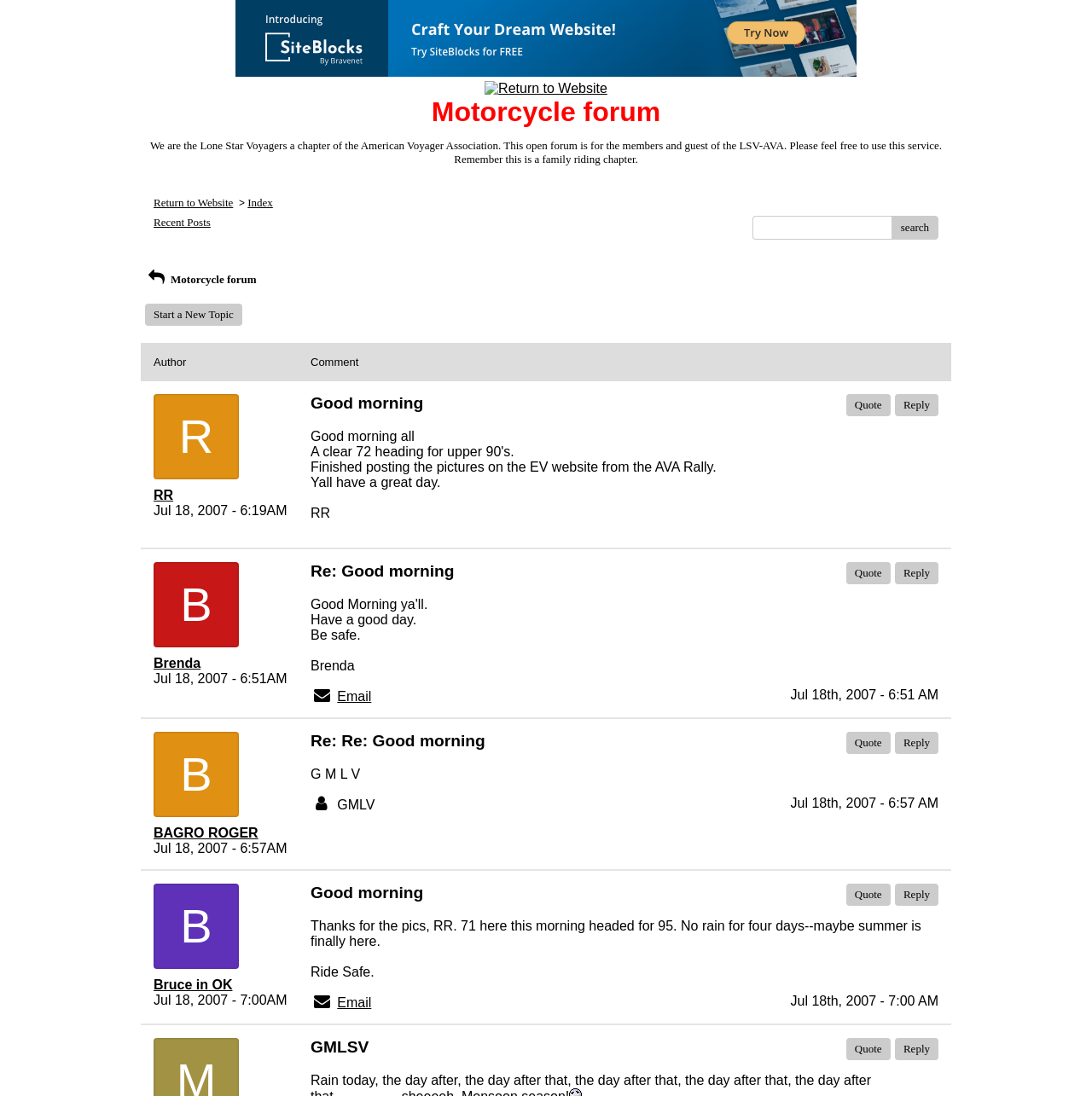Provide an in-depth caption for the elements present on the webpage.

This webpage is a motorcycle forum, specifically for the Lone Star Voyagers chapter of the American Voyager Association. At the top, there is a link to a new website builder and a button to return to the website. Below that, there is a heading that reads "Motorcycle forum" and a brief description of the forum's purpose.

On the left side, there are links to navigate the forum, including "Index", "Recent Posts", and "Start a New Topic". There is also a search bar and a button to search.

The main content of the page is a series of posts from different users. Each post includes the user's name, the date and time of the post, and the post's content. The posts are arranged in a linear fashion, with the most recent posts at the top. There are also buttons to quote and reply to each post.

The posts themselves are short messages, often just a few sentences long. They appear to be casual conversations between users, discussing topics such as good morning wishes, posting pictures, and riding safety. Some users have included their names or initials in their posts, and there are occasional links to email or other user profiles.

Overall, the webpage is a simple, text-based forum for motorcycle enthusiasts to discuss various topics.